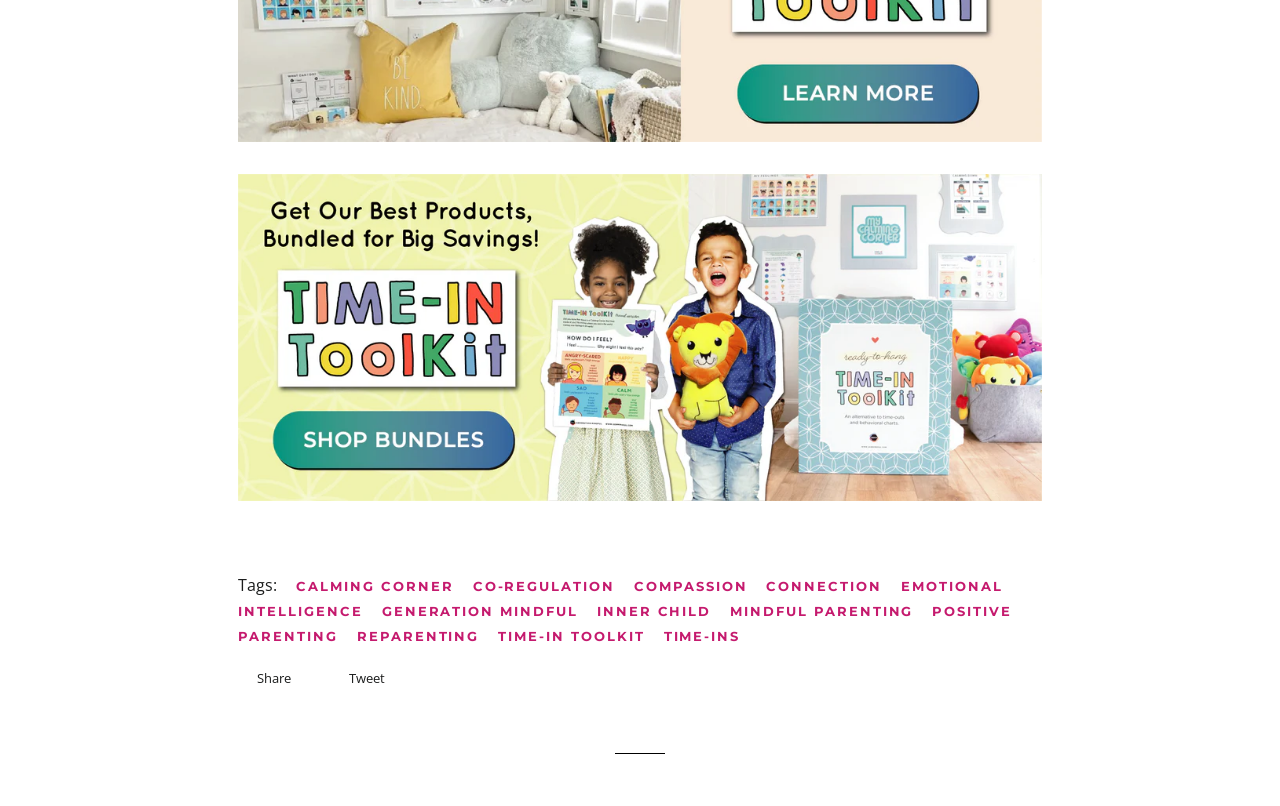What are the tags related to this webpage?
Using the image, answer in one word or phrase.

CALMING CORNER, CO-REGULATION, etc.